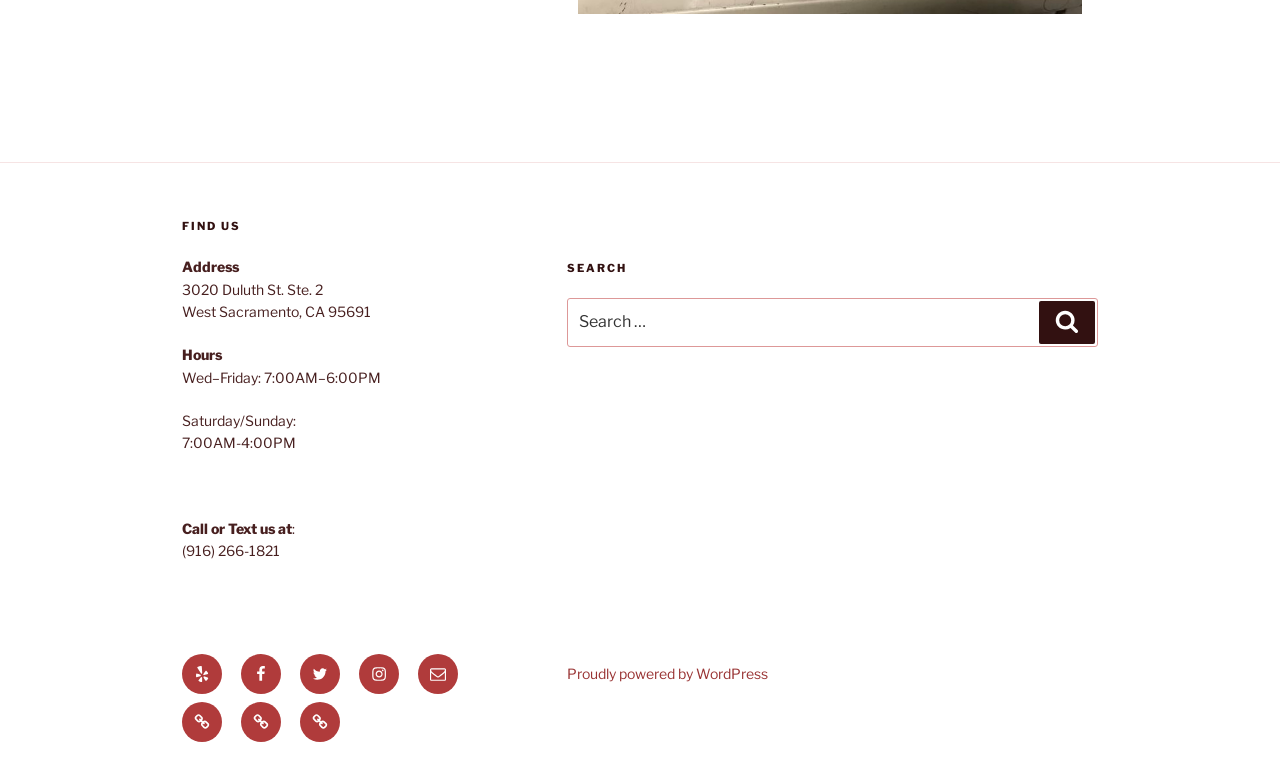Provide the bounding box coordinates for the UI element that is described by this text: "Proudly powered by WordPress". The coordinates should be in the form of four float numbers between 0 and 1: [left, top, right, bottom].

[0.443, 0.863, 0.6, 0.885]